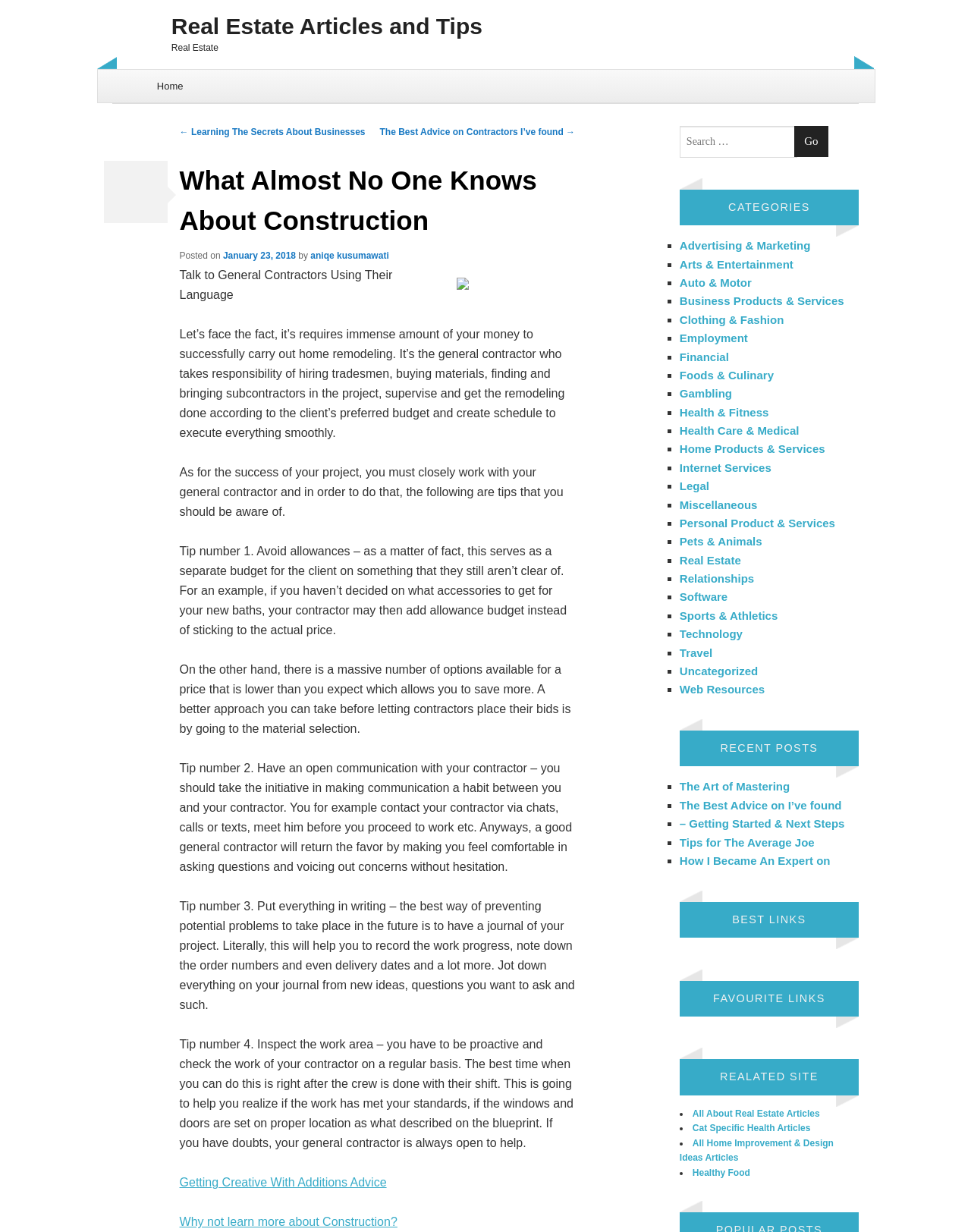Please locate the bounding box coordinates of the element that should be clicked to complete the given instruction: "Click on the '← Learning The Secrets About Businesses' link".

[0.185, 0.103, 0.376, 0.112]